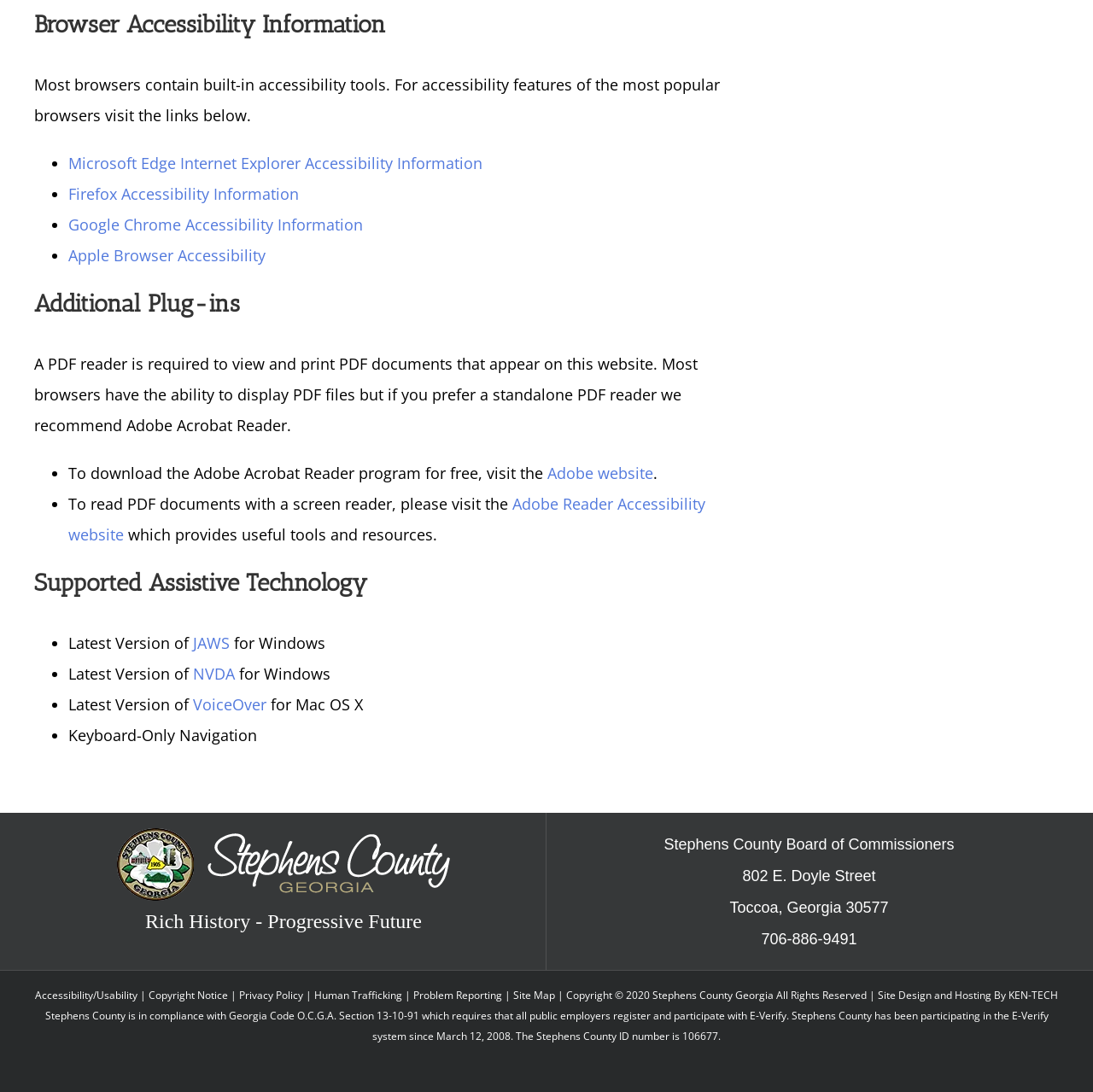Determine the bounding box for the described UI element: "Problem Reporting".

[0.378, 0.904, 0.459, 0.918]